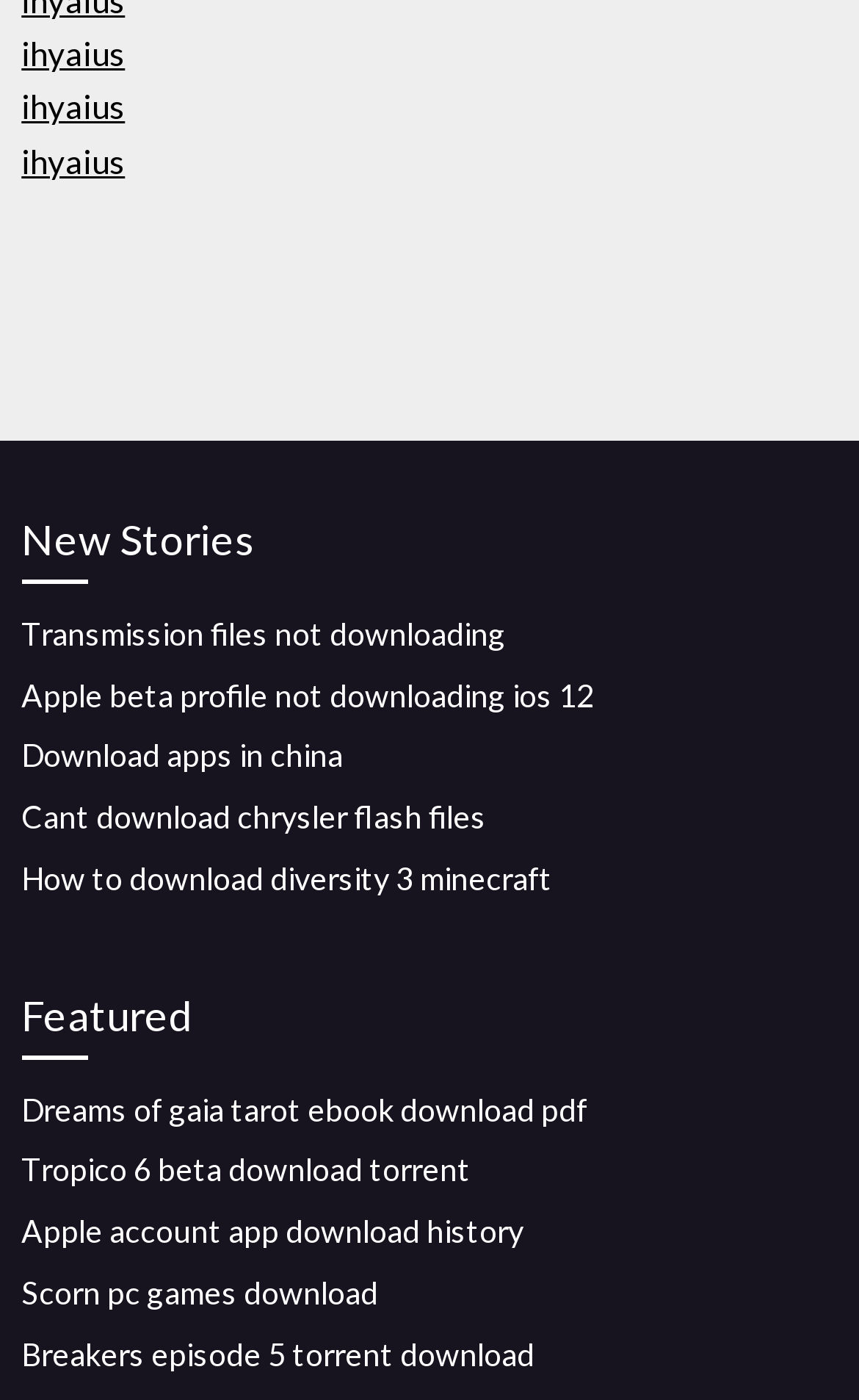Please locate the clickable area by providing the bounding box coordinates to follow this instruction: "Check transmission files not downloading".

[0.025, 0.439, 0.589, 0.466]